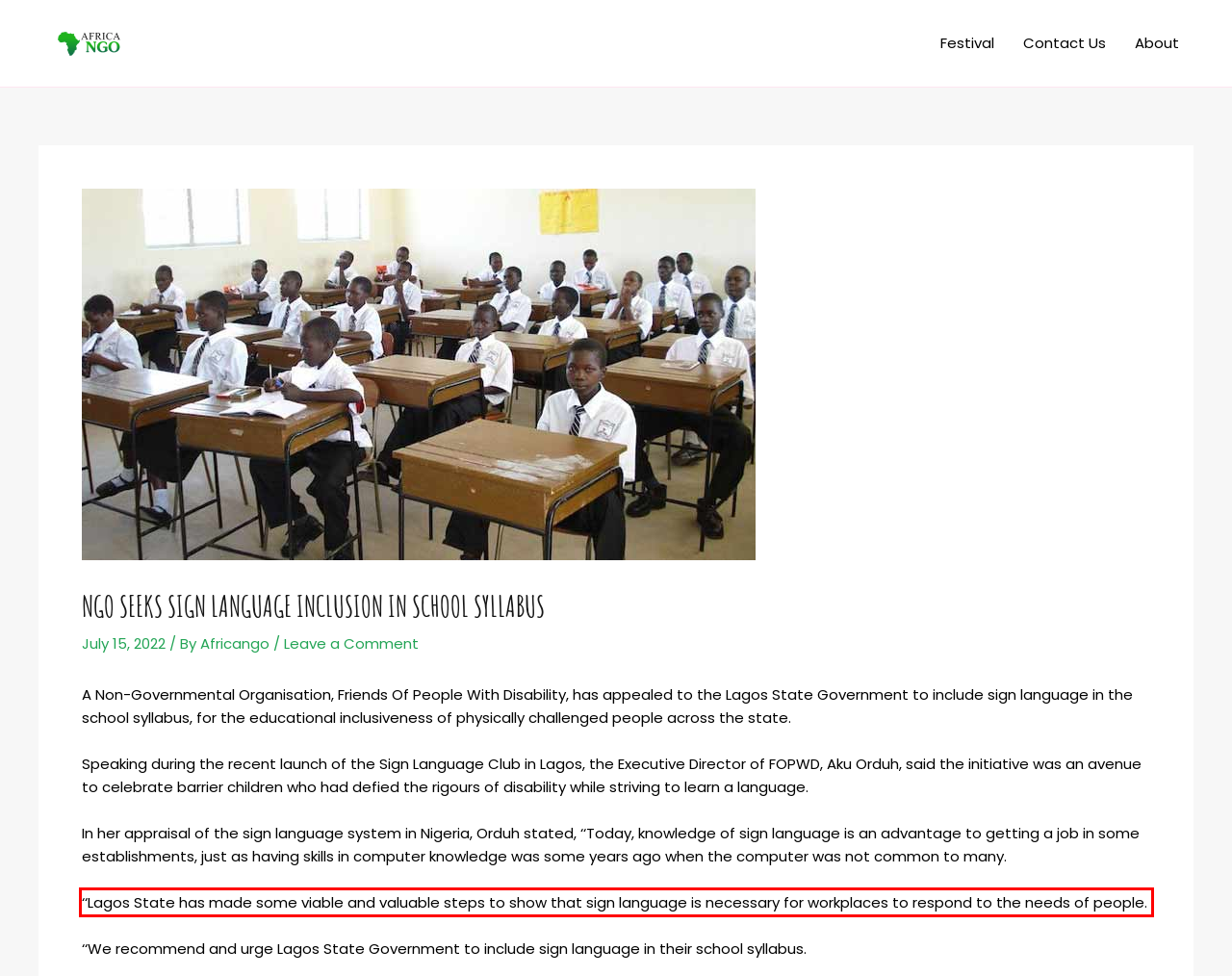Examine the webpage screenshot, find the red bounding box, and extract the text content within this marked area.

‘‘Lagos State has made some viable and valuable steps to show that sign language is necessary for workplaces to respond to the needs of people.